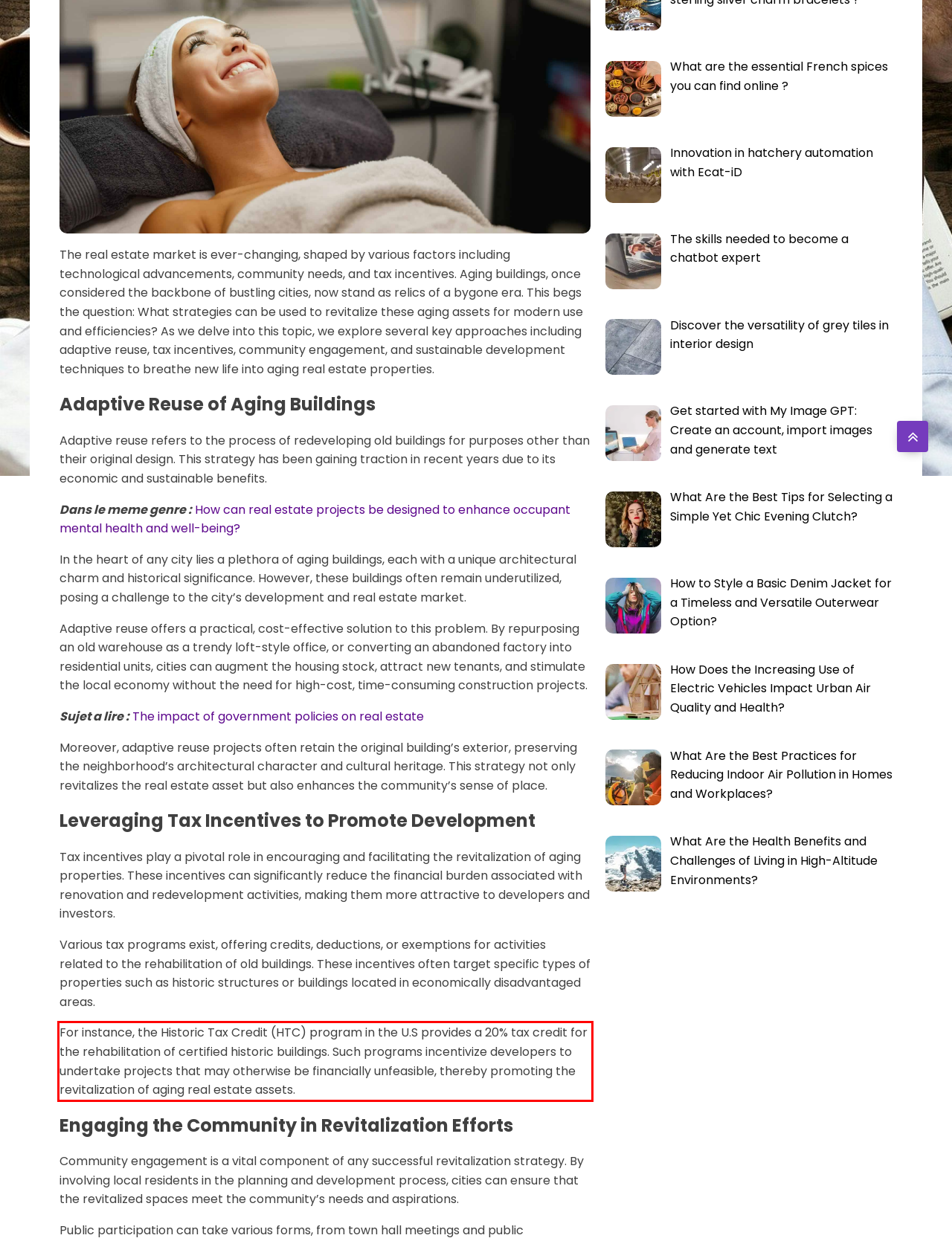With the provided screenshot of a webpage, locate the red bounding box and perform OCR to extract the text content inside it.

For instance, the Historic Tax Credit (HTC) program in the U.S provides a 20% tax credit for the rehabilitation of certified historic buildings. Such programs incentivize developers to undertake projects that may otherwise be financially unfeasible, thereby promoting the revitalization of aging real estate assets.